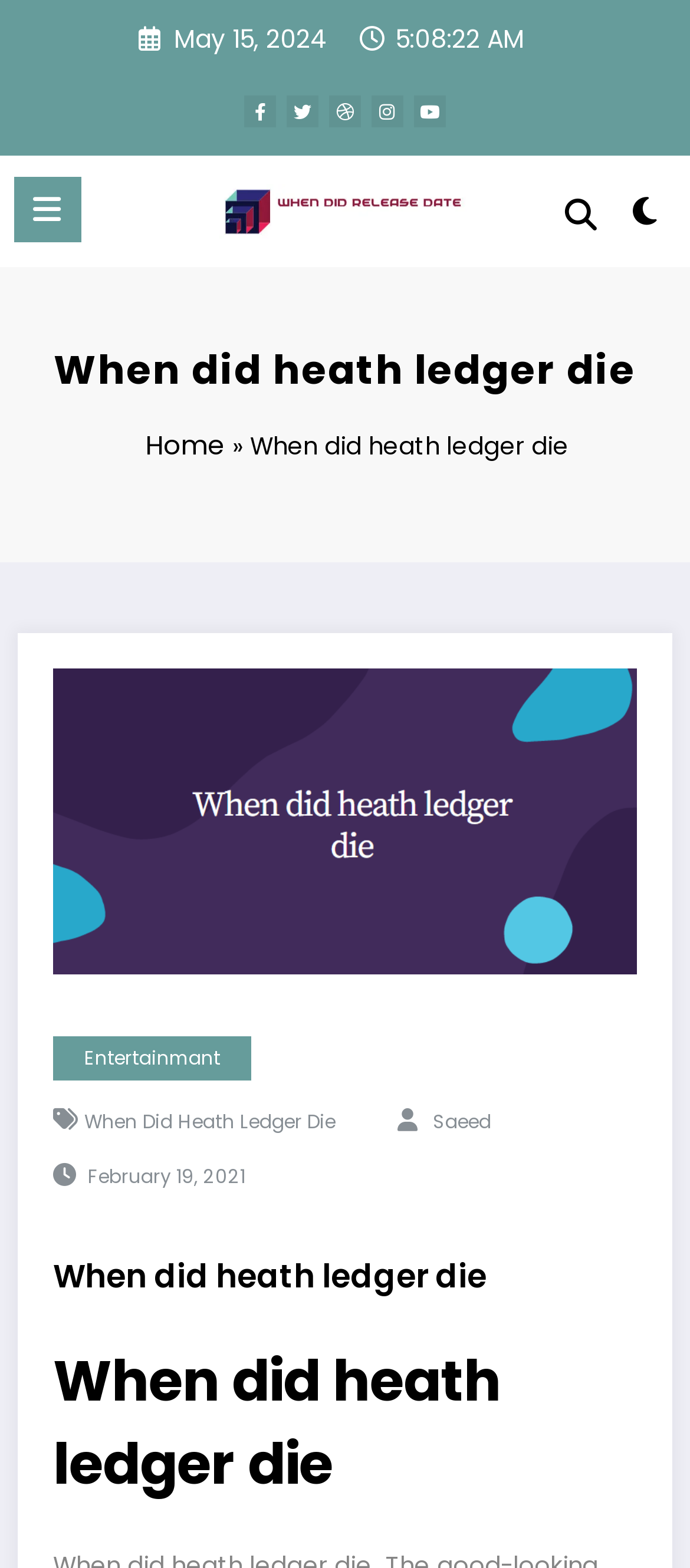What is the date mentioned on the webpage?
Based on the screenshot, give a detailed explanation to answer the question.

The date mentioned on the webpage is located in the top section, inside a complementary element, and is displayed as a static text 'May 15, 2024'.